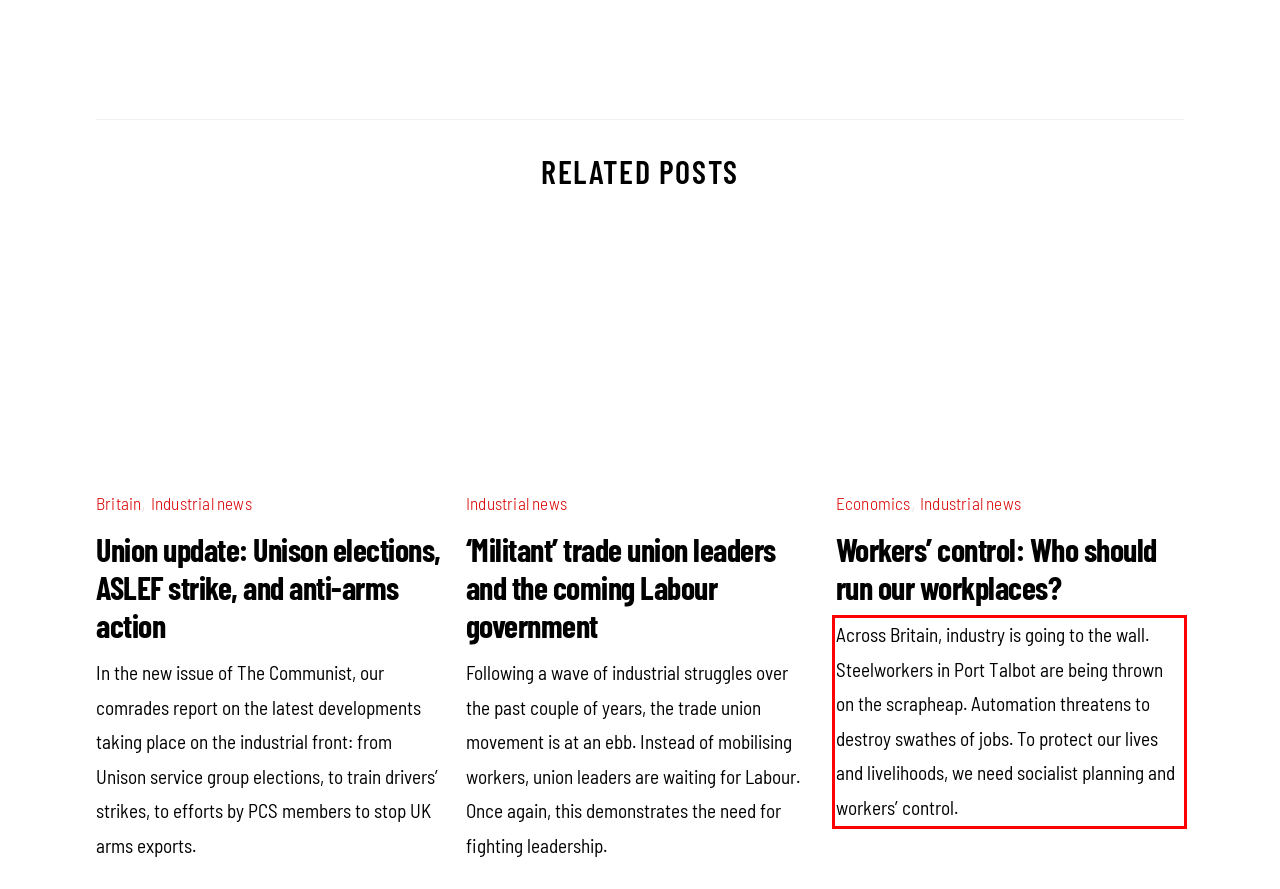Your task is to recognize and extract the text content from the UI element enclosed in the red bounding box on the webpage screenshot.

Across Britain, industry is going to the wall. Steelworkers in Port Talbot are being thrown on the scrapheap. Automation threatens to destroy swathes of jobs. To protect our lives and livelihoods, we need socialist planning and workers’ control.